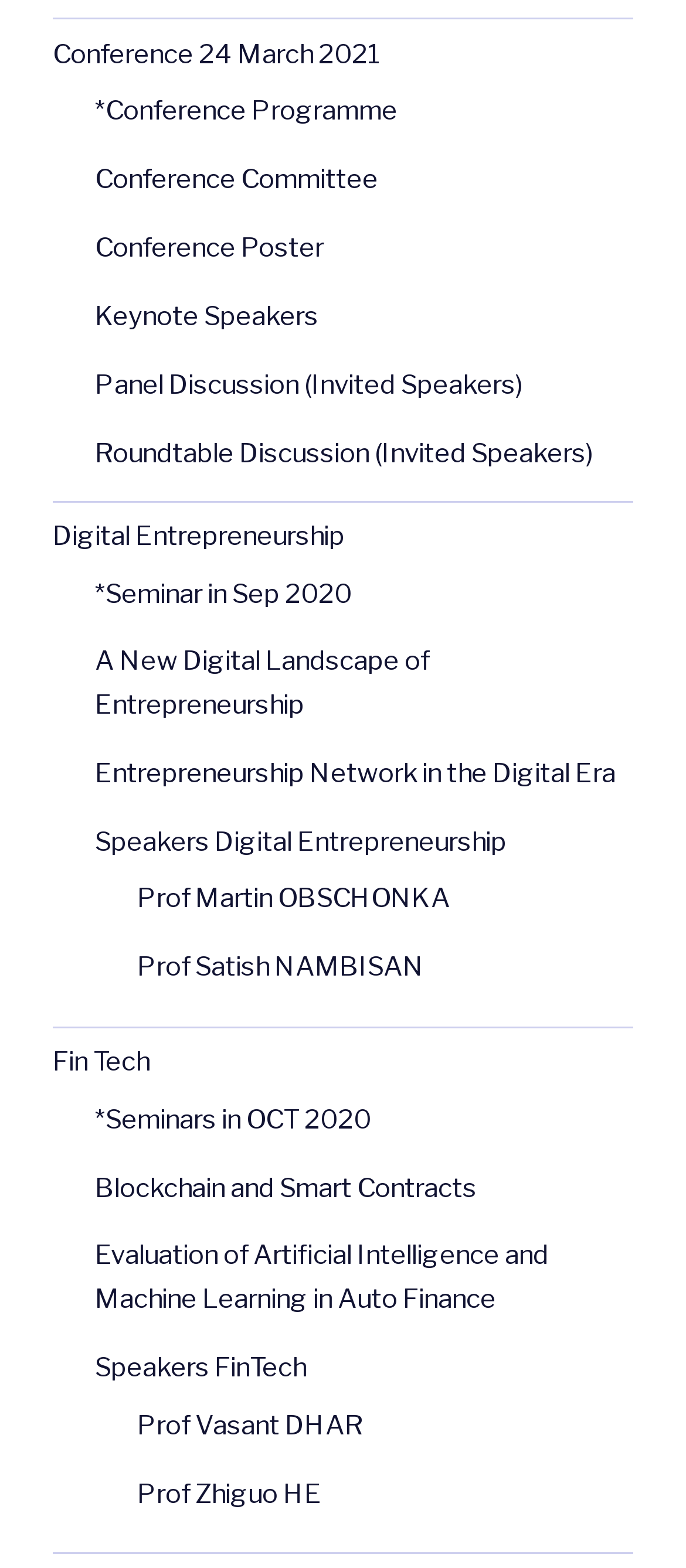Review the image closely and give a comprehensive answer to the question: How many Fin Tech seminars are listed?

I can see the links to the seminars, '*Seminars in OCT 2020' and 'Evaluation of Artificial Intelligence and Machine Learning in Auto Finance', which suggests that there are two Fin Tech seminars listed on the webpage.